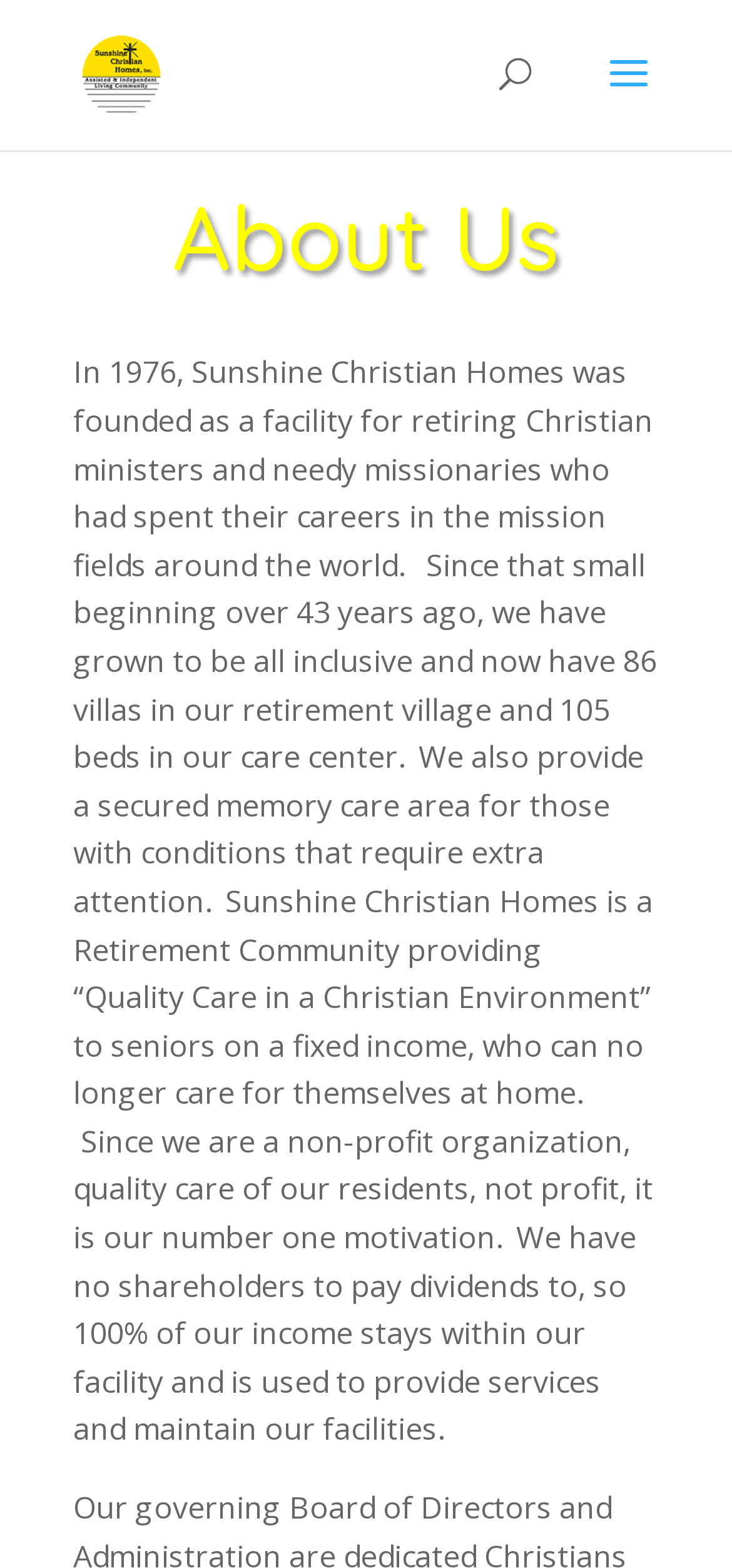Given the element description, predict the bounding box coordinates in the format (top-left x, top-left y, bottom-right x, bottom-right y), using floating point numbers between 0 and 1: alt="Sunshine Christian Homes"

[0.11, 0.033, 0.221, 0.059]